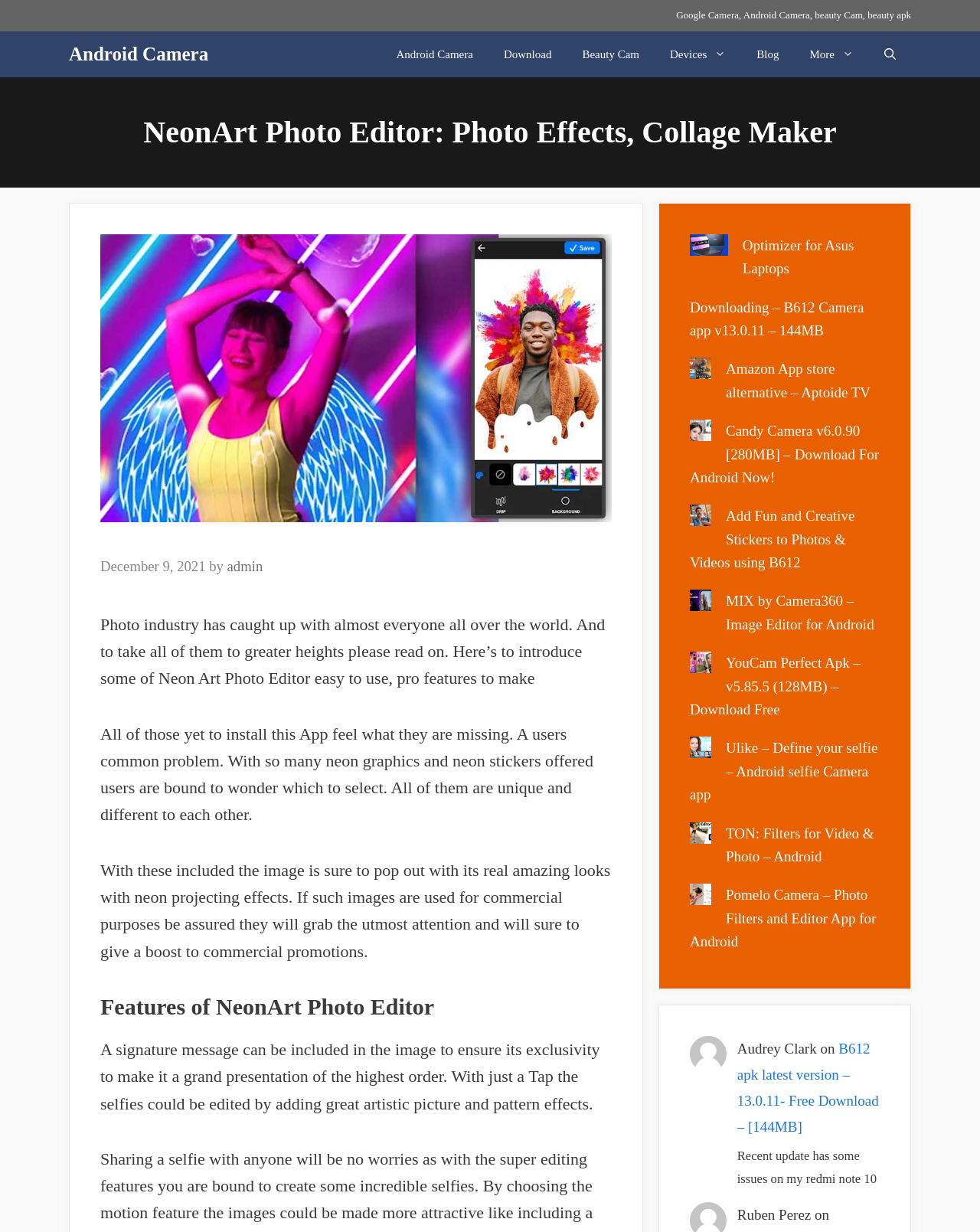Provide a brief response using a word or short phrase to this question:
How many sections are there in the webpage?

3